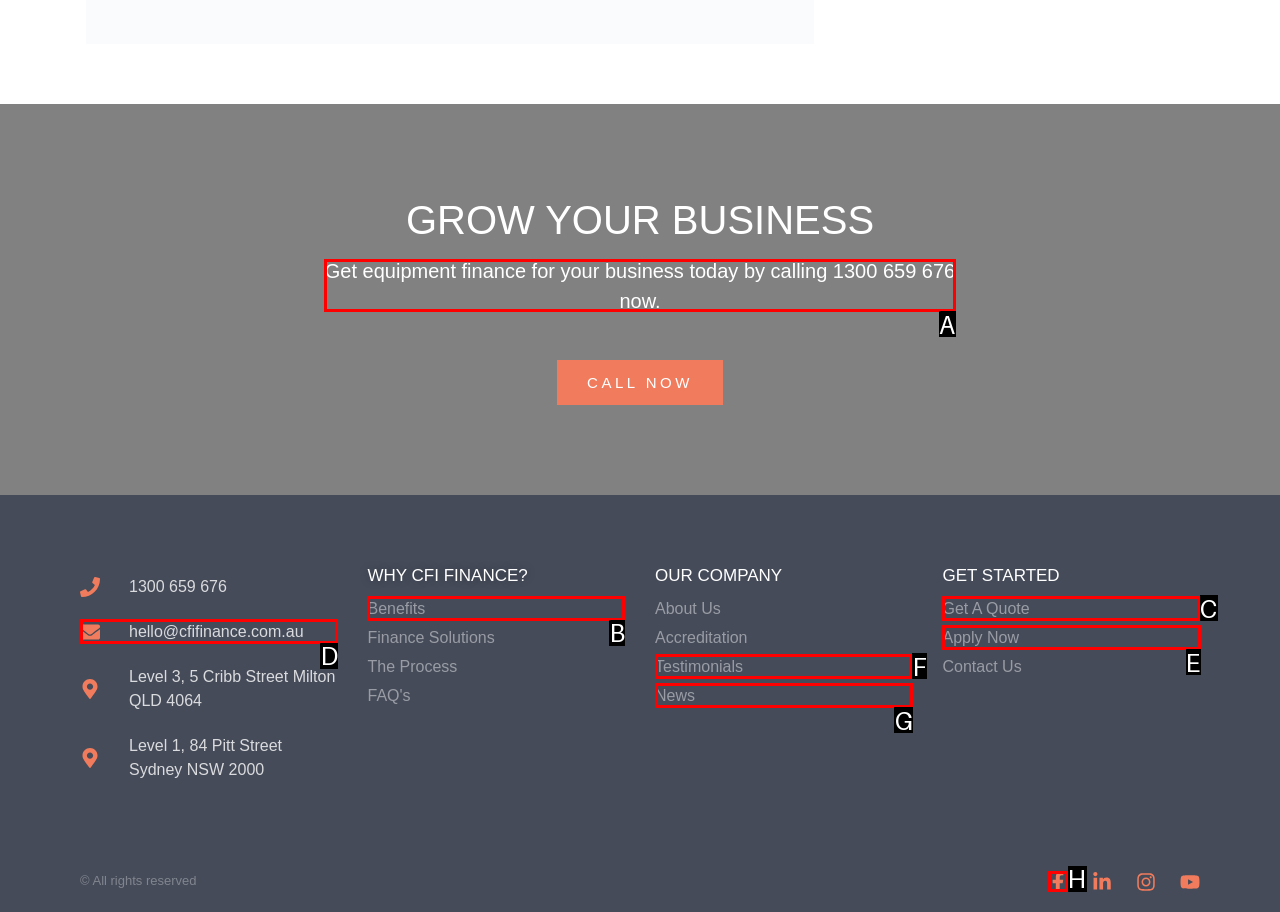From the given options, tell me which letter should be clicked to complete this task: Learn about benefits
Answer with the letter only.

B